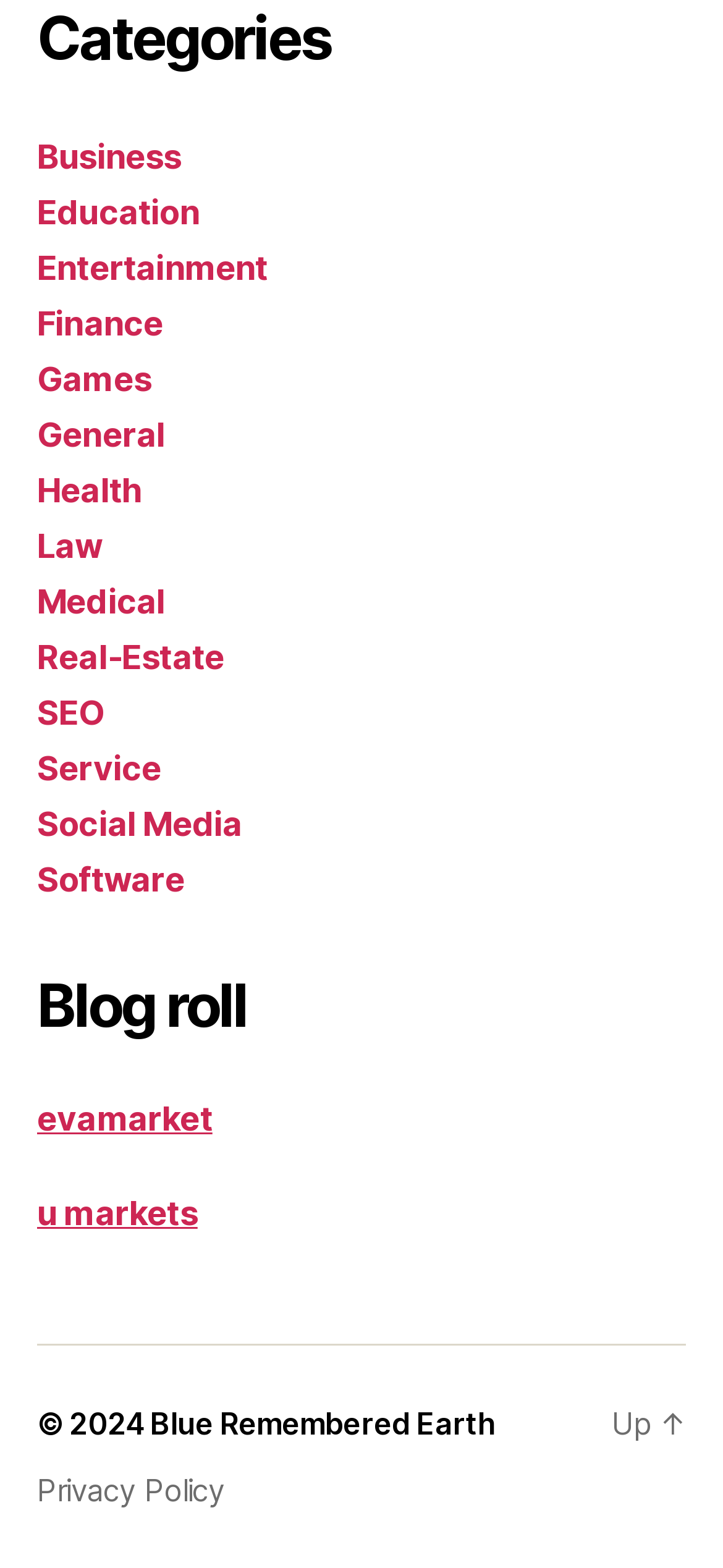Identify the coordinates of the bounding box for the element described below: "Contact Us". Return the coordinates as four float numbers between 0 and 1: [left, top, right, bottom].

None